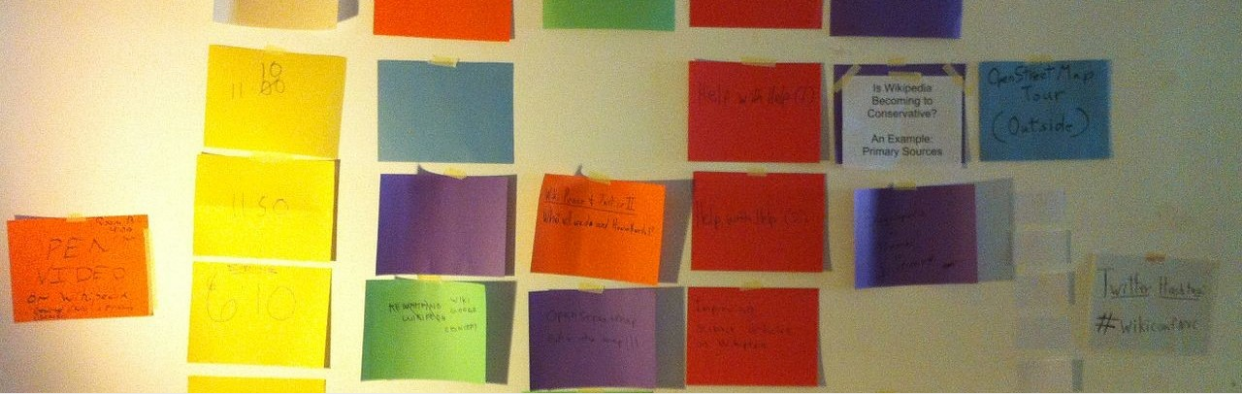Give an in-depth description of what is happening in the image.

The image showcases a vibrant wall covered with colorful sticky notes and papers, each featuring handwritten text that appears to outline various topics and questions related to discussions or presentations. The notes are organized in a grid pattern, with some in yellow, green, purple, and red, suggesting a dynamic brainstorming environment. Notable titles include “Is Wikipedia Becoming too Conservative?” and “Help! What is Title II?” The arrangement of notes indicates collaborative efforts, likely aimed at fostering dialogue or planning for events, particularly within the context of transnational and global history. This visual representation reflects the melting pot of ideas and connections, resonating with themes explored in the "MO3351 Doing and Practicing Transnational and Global History" course, hosted by the Institute for Transnational & Spatial History at the University of St Andrews.